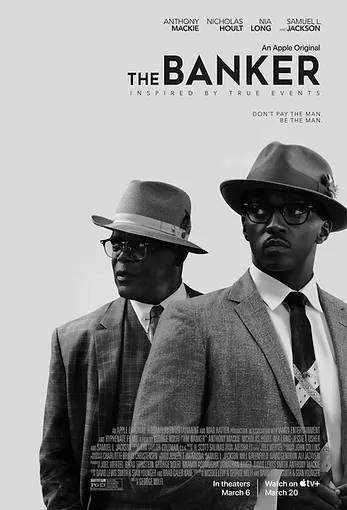Who plays the character on the left?
Kindly give a detailed and elaborate answer to the question.

According to the caption, the character on the left is portrayed by Samuel L. Jackson, which is evident from the description of the character wearing eyeglasses and having a confident look.